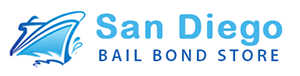What service does the company provide?
Answer the question with a single word or phrase by looking at the picture.

Bail bond services